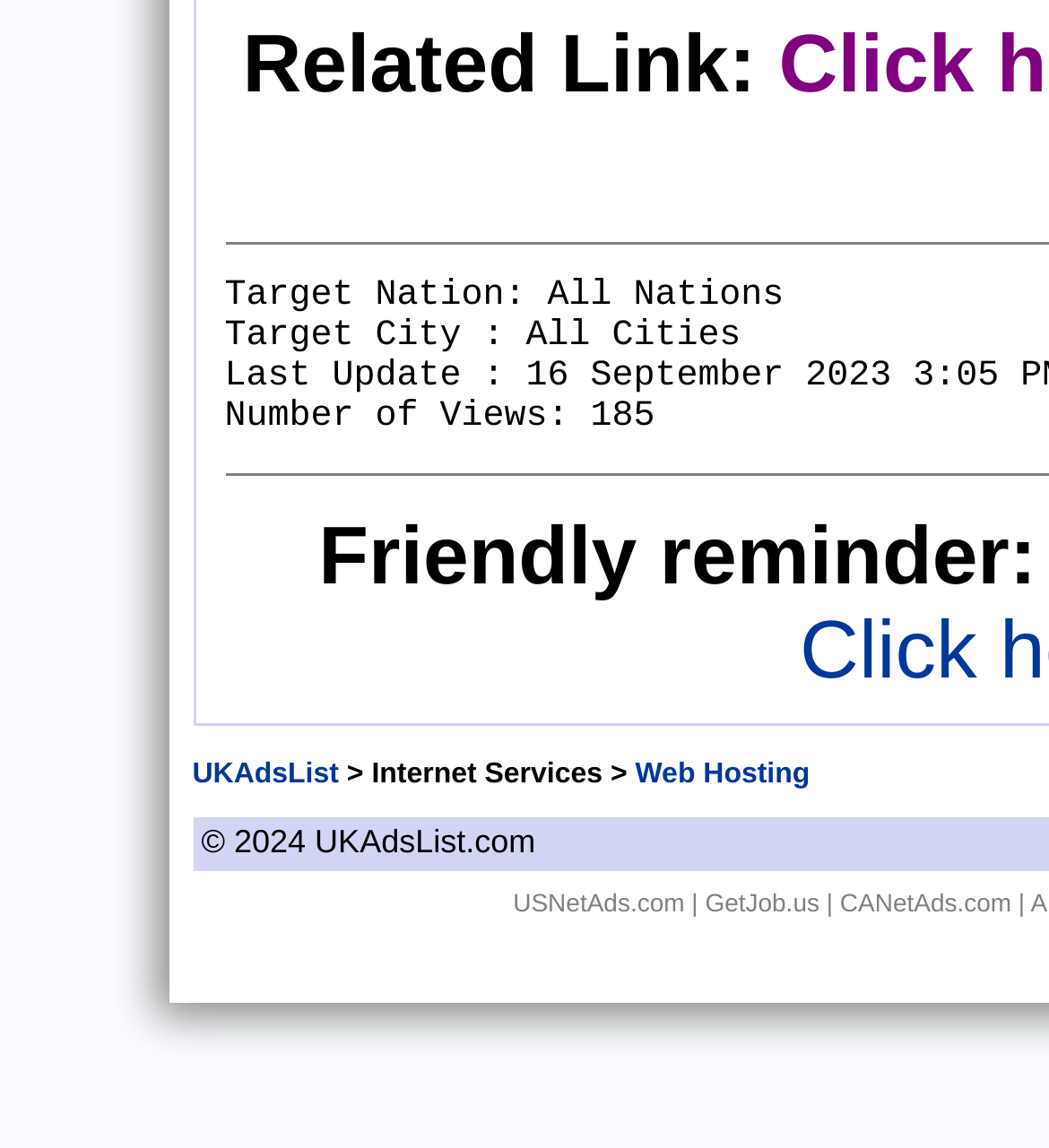What is the number of views?
Give a detailed response to the question by analyzing the screenshot.

The number of views is mentioned in the static text 'Number of Views: 185' at the top of the webpage.